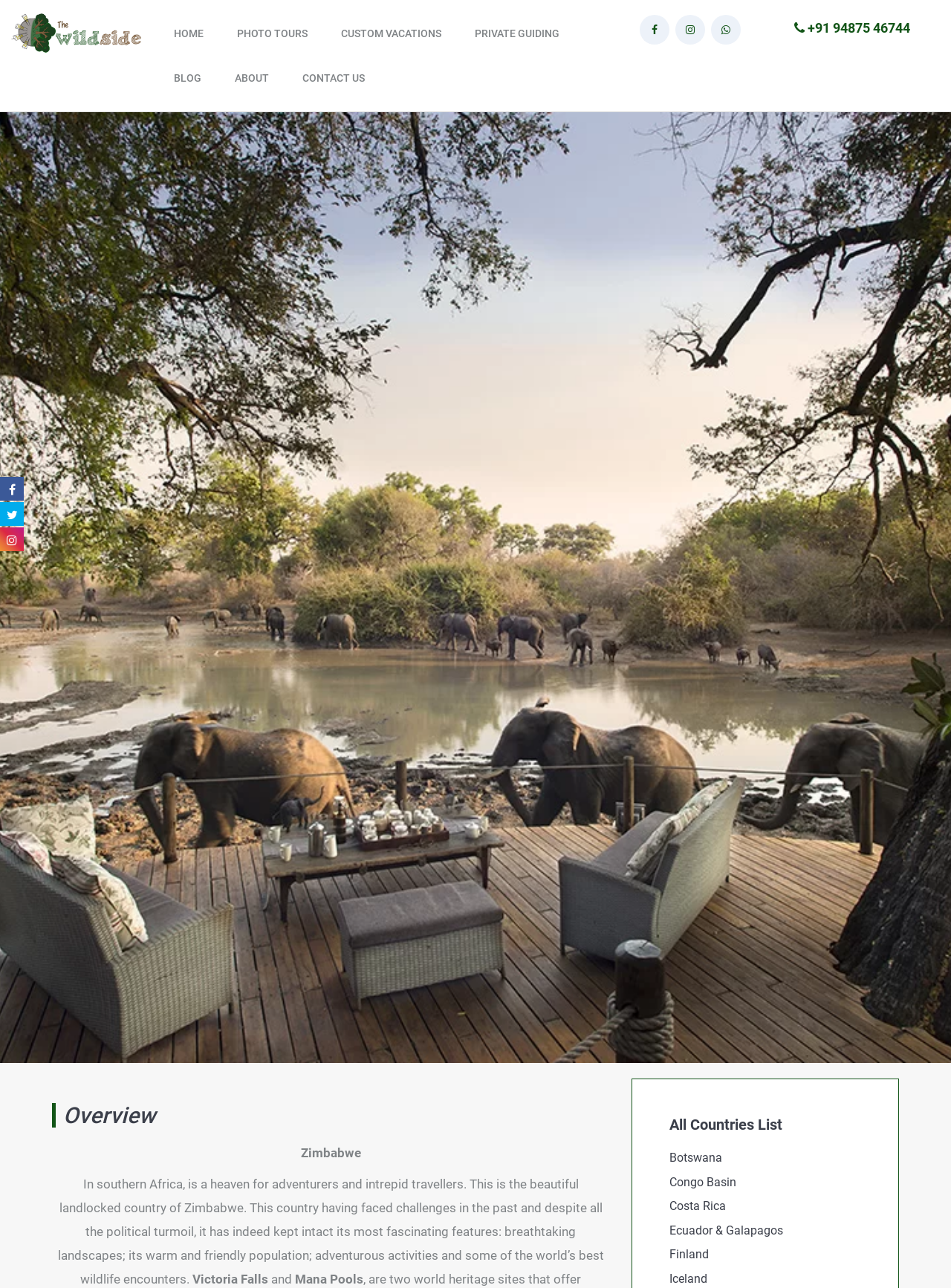Indicate the bounding box coordinates of the clickable region to achieve the following instruction: "Go to HOME page."

[0.183, 0.012, 0.249, 0.042]